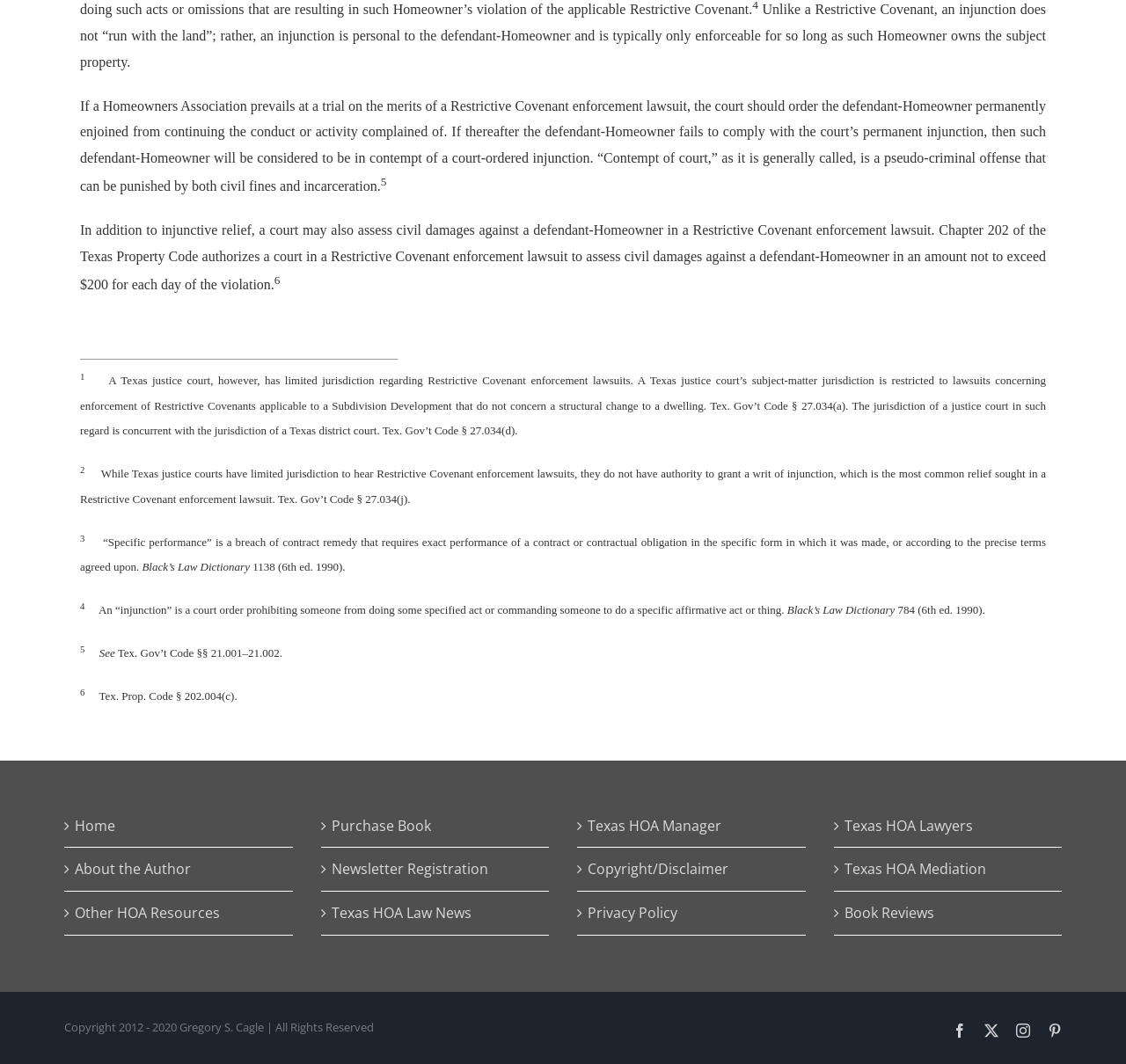Extract the bounding box coordinates of the UI element described by: "Purchase Book". The coordinates should include four float numbers ranging from 0 to 1, e.g., [left, top, right, bottom].

[0.294, 0.764, 0.48, 0.788]